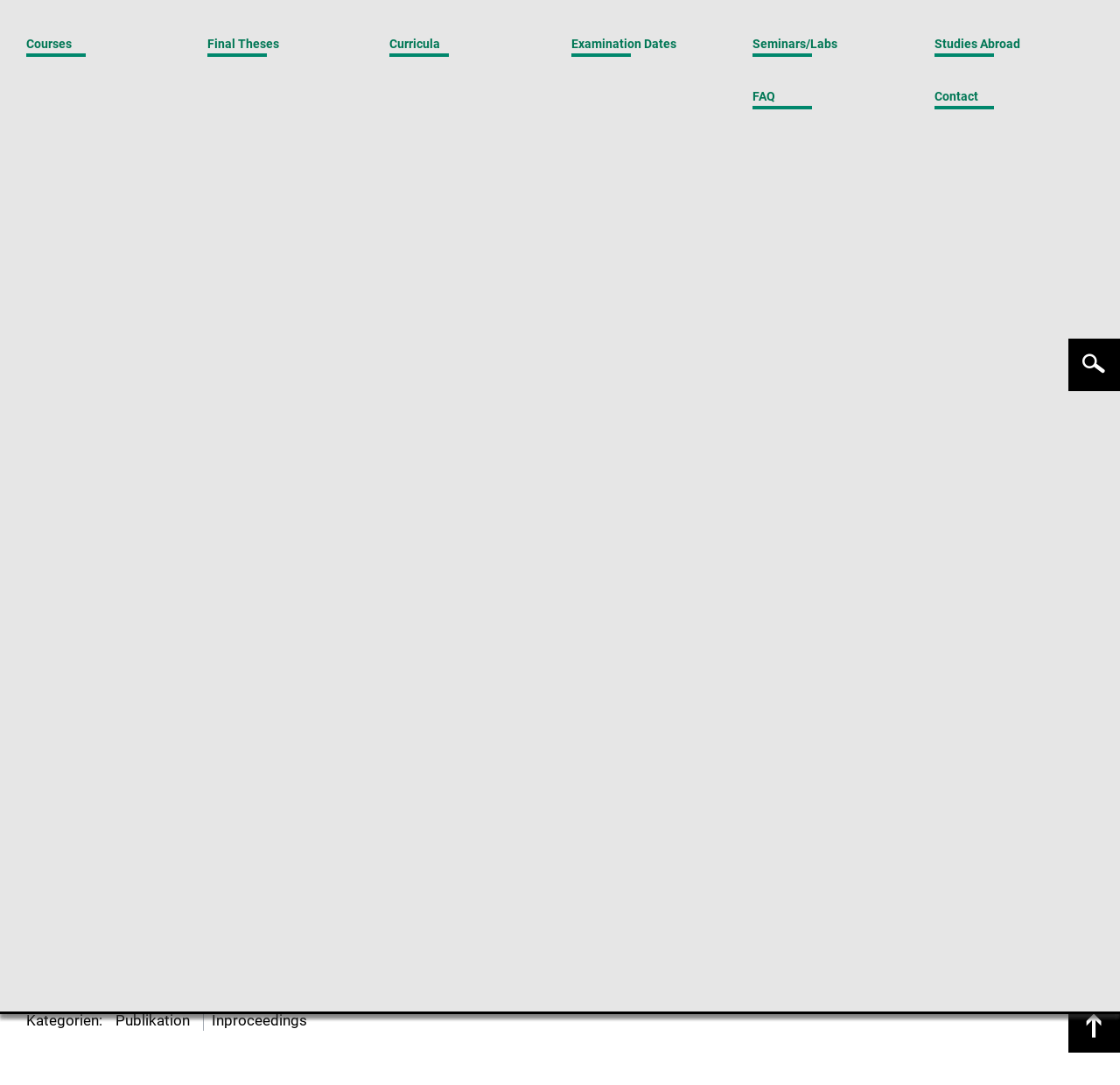Please identify the bounding box coordinates of the element that needs to be clicked to execute the following command: "view news". Provide the bounding box using four float numbers between 0 and 1, formatted as [left, top, right, bottom].

[0.348, 0.116, 0.49, 0.135]